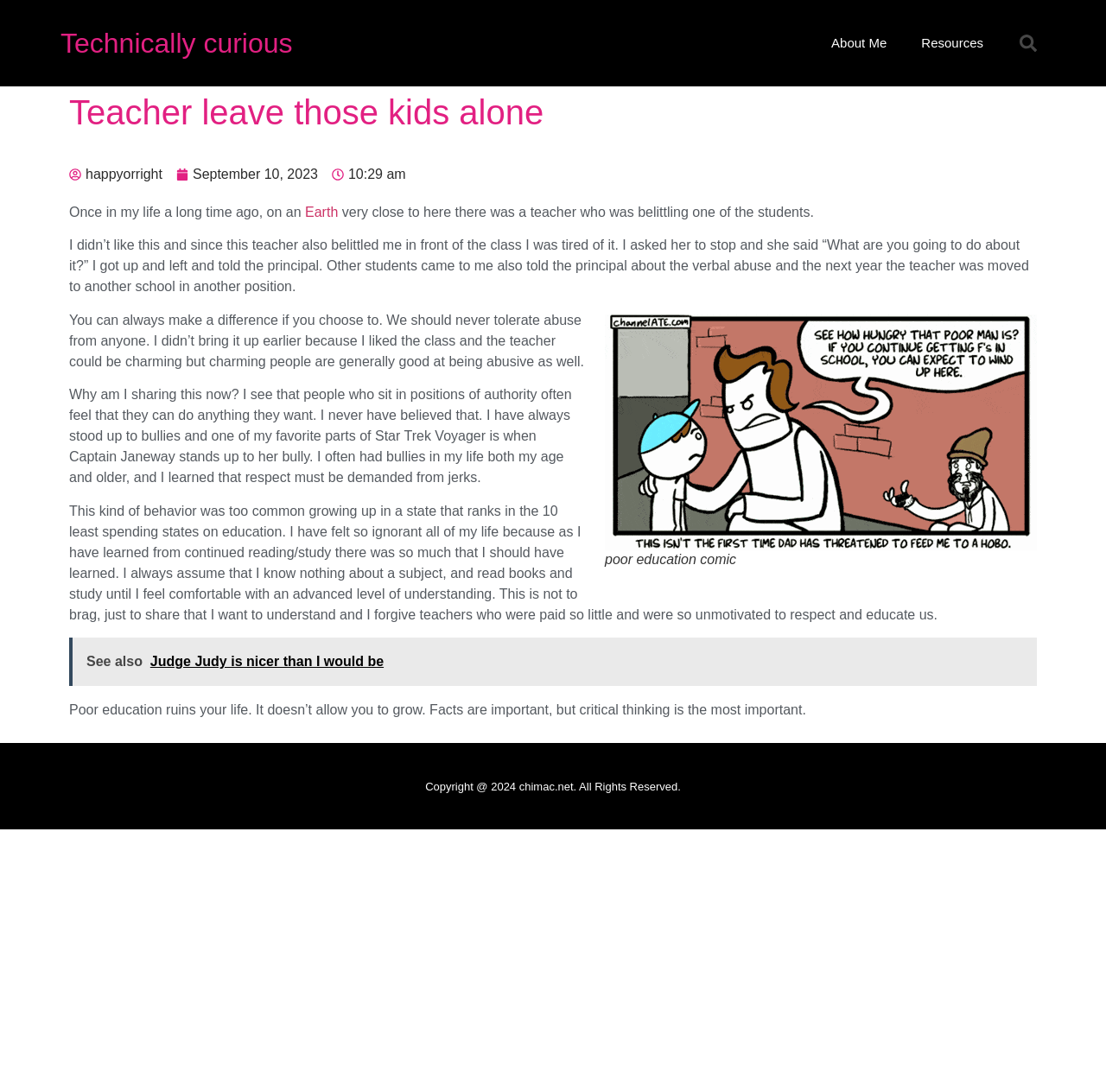Locate the bounding box coordinates of the clickable area needed to fulfill the instruction: "Read the post about poor education comic".

[0.547, 0.288, 0.938, 0.504]